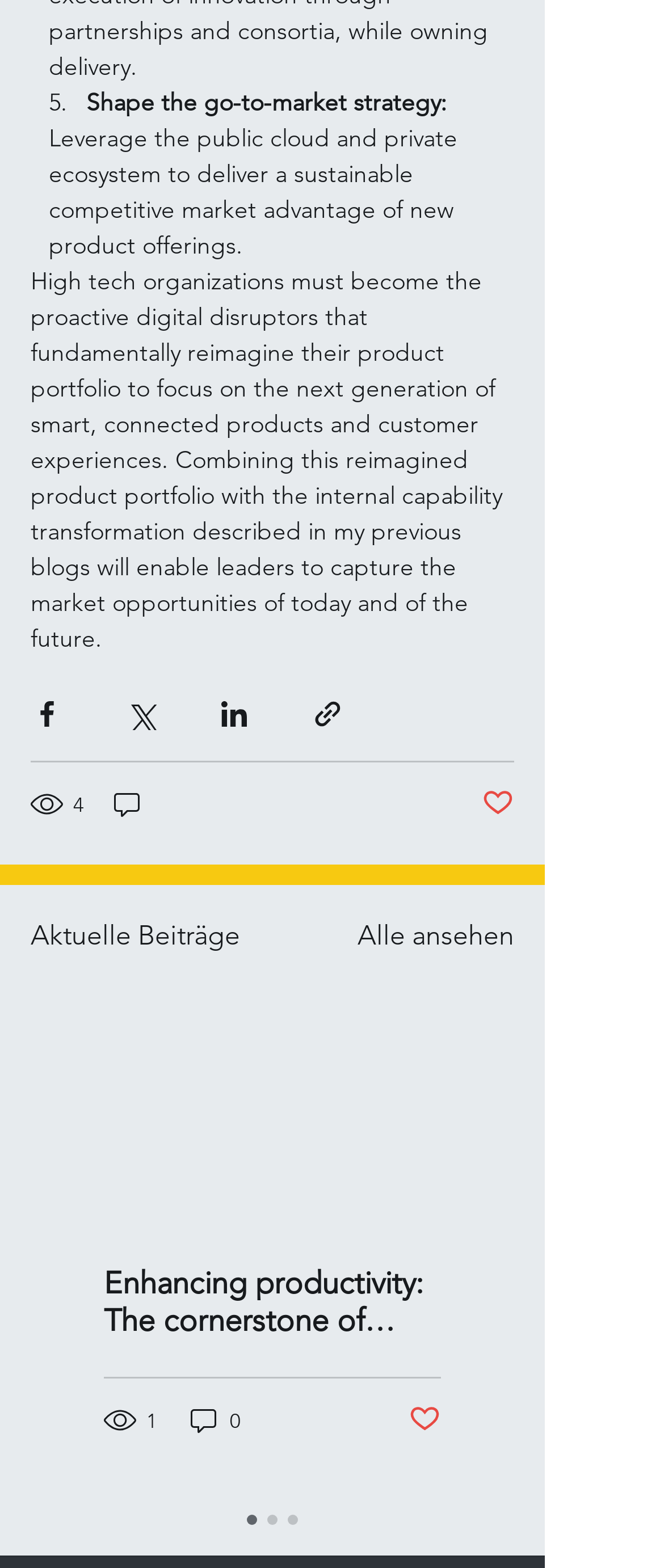Locate the UI element that matches the description aria-label="Share via Twitter" in the webpage screenshot. Return the bounding box coordinates in the format (top-left x, top-left y, bottom-right x, bottom-right y), with values ranging from 0 to 1.

[0.187, 0.445, 0.236, 0.466]